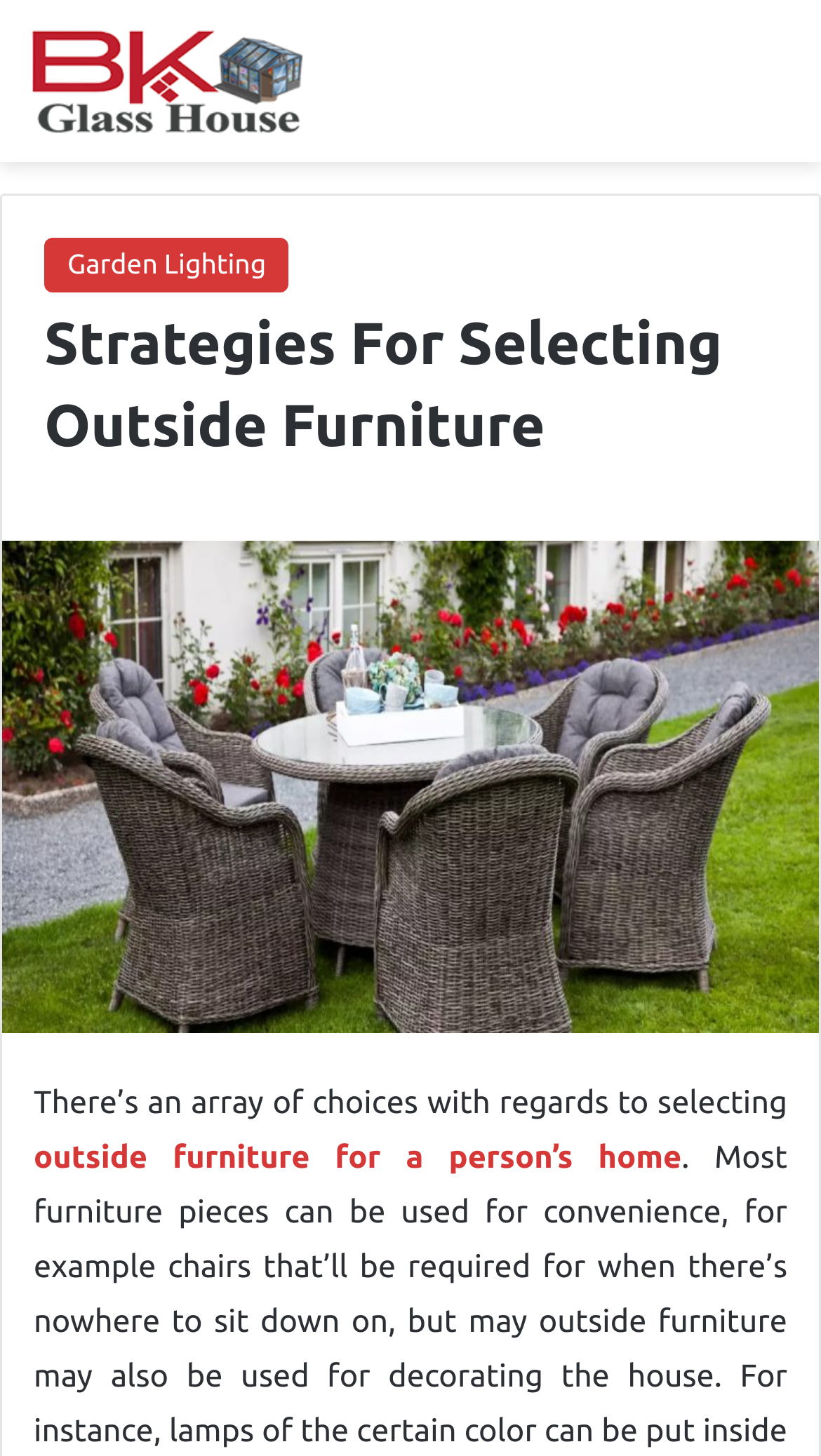Identify the title of the webpage and provide its text content.

Strategies For Selecting Outside Furniture